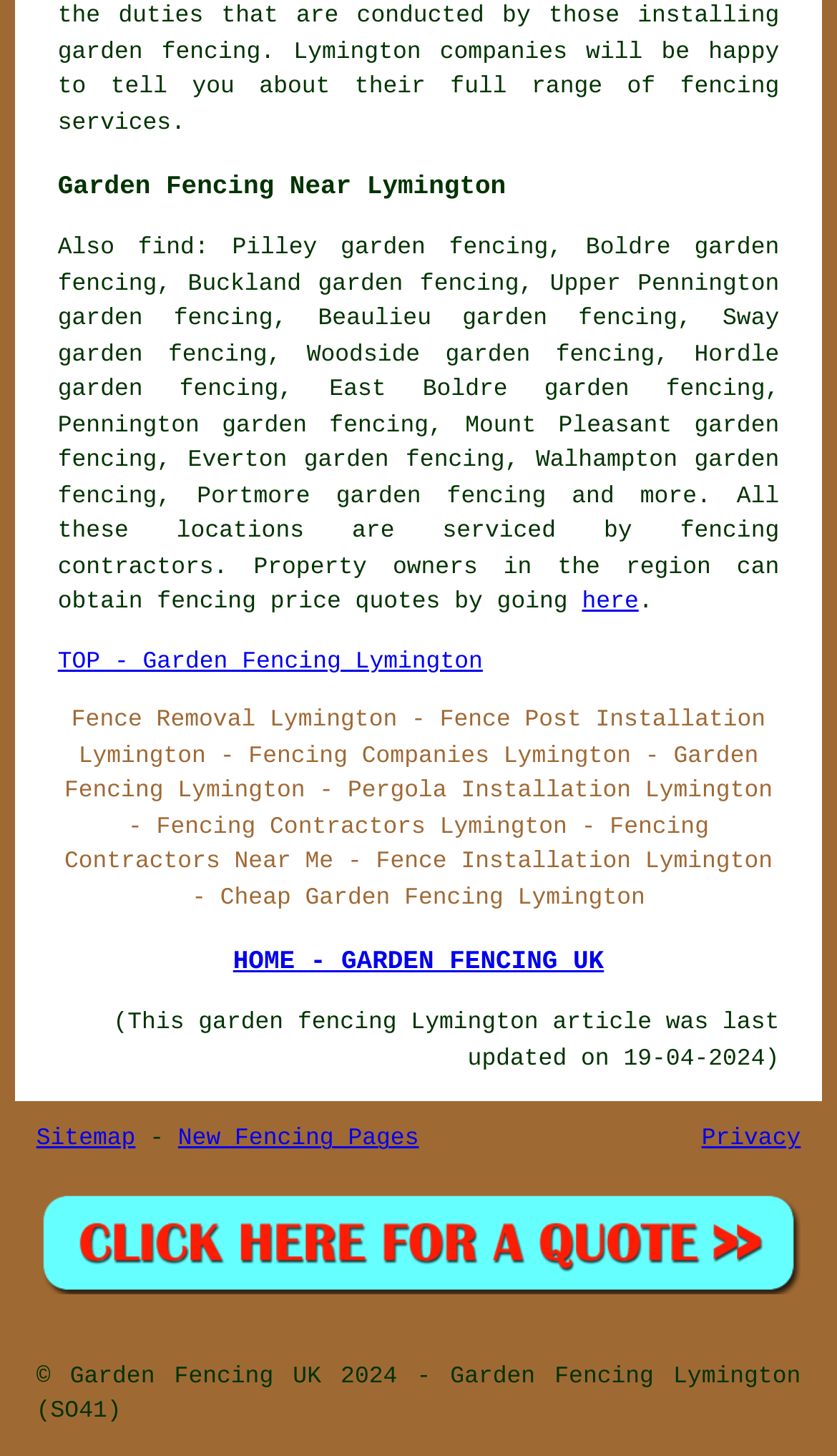What is the last updated date of this article?
From the screenshot, supply a one-word or short-phrase answer.

19-04-2024